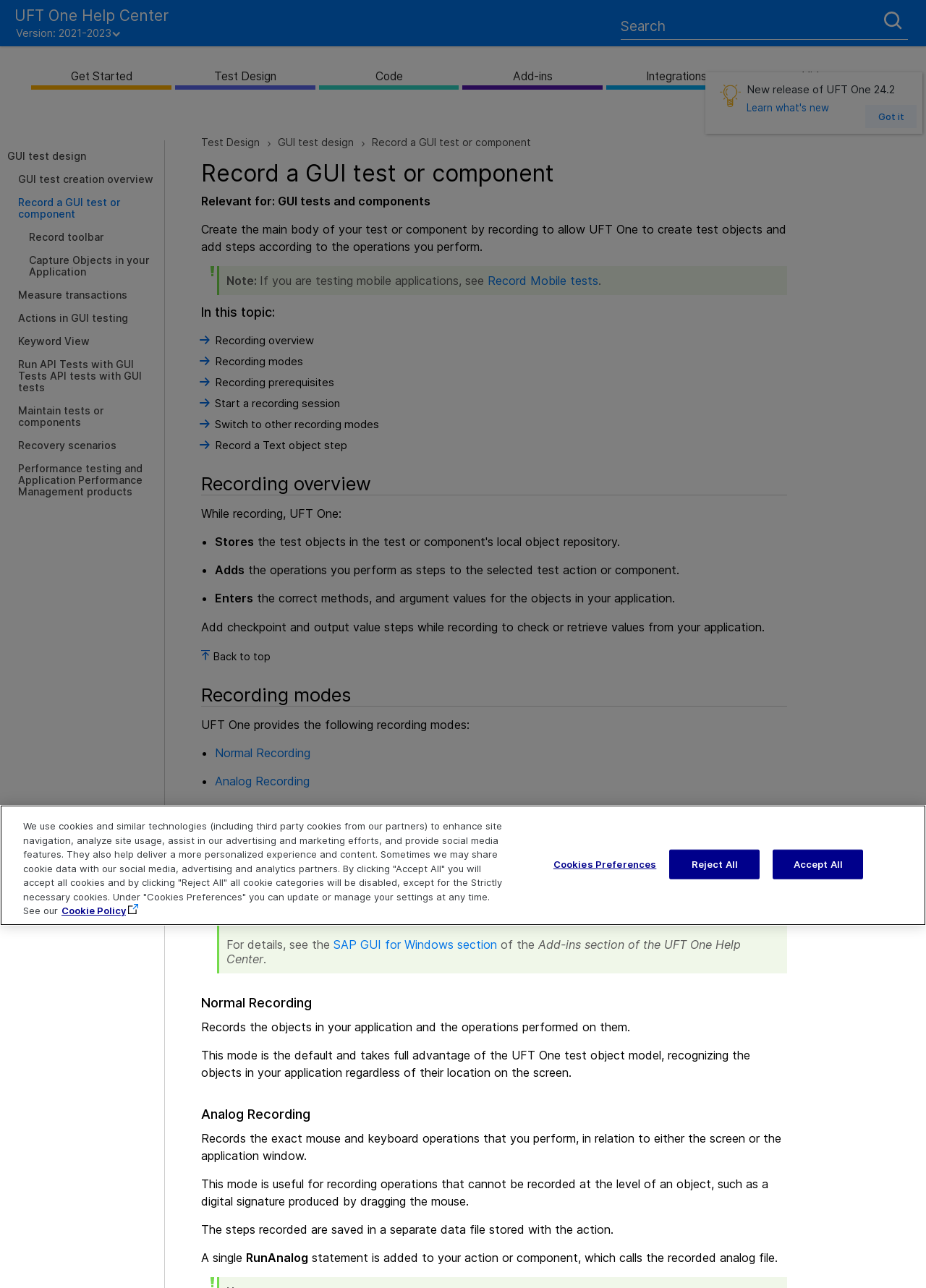Create an elaborate caption for the webpage.

This webpage is a help center page for ADM (Application Delivery Management) with a focus on GUI test design and recording. At the top left corner, there is a logo of UFT One Help Center Version: 2021-2023. Next to the logo, there is a search field where users can input keywords to search for relevant topics. On the top right corner, there is a "Submit Search" button.

Below the search field, there are several buttons, including "Get Started", "Test Design", "Code", "Add-ins", "Integrations", and "Videos", each with a dropdown menu. These buttons are arranged horizontally across the page.

On the left side of the page, there is a navigation menu with links to various topics related to GUI test design and recording, such as "GUI test creation overview", "Record a GUI test or component", "Record toolbar", and "Capture Objects in your Application". These links are arranged vertically in a single column.

The main content of the page is divided into several sections. The first section is a breadcrumb navigation menu that shows the current location of the page, with links to "Test Design" and "GUI test design". Below the breadcrumb menu, there is a heading that reads "Record a GUI test or component". This section provides an overview of recording a GUI test or component, including relevant information for tests and components.

The next section is a list of topics related to recording a GUI test or component, including "Recording overview", "Recording modes", "Recording prerequisites", "Start a recording session", and "Switch to other recording modes". Each topic is a link that leads to a more detailed explanation.

The final section of the page is a detailed explanation of the recording overview, including information on what UFT One does while recording, such as storing and adding operations as steps to the selected test action or component.